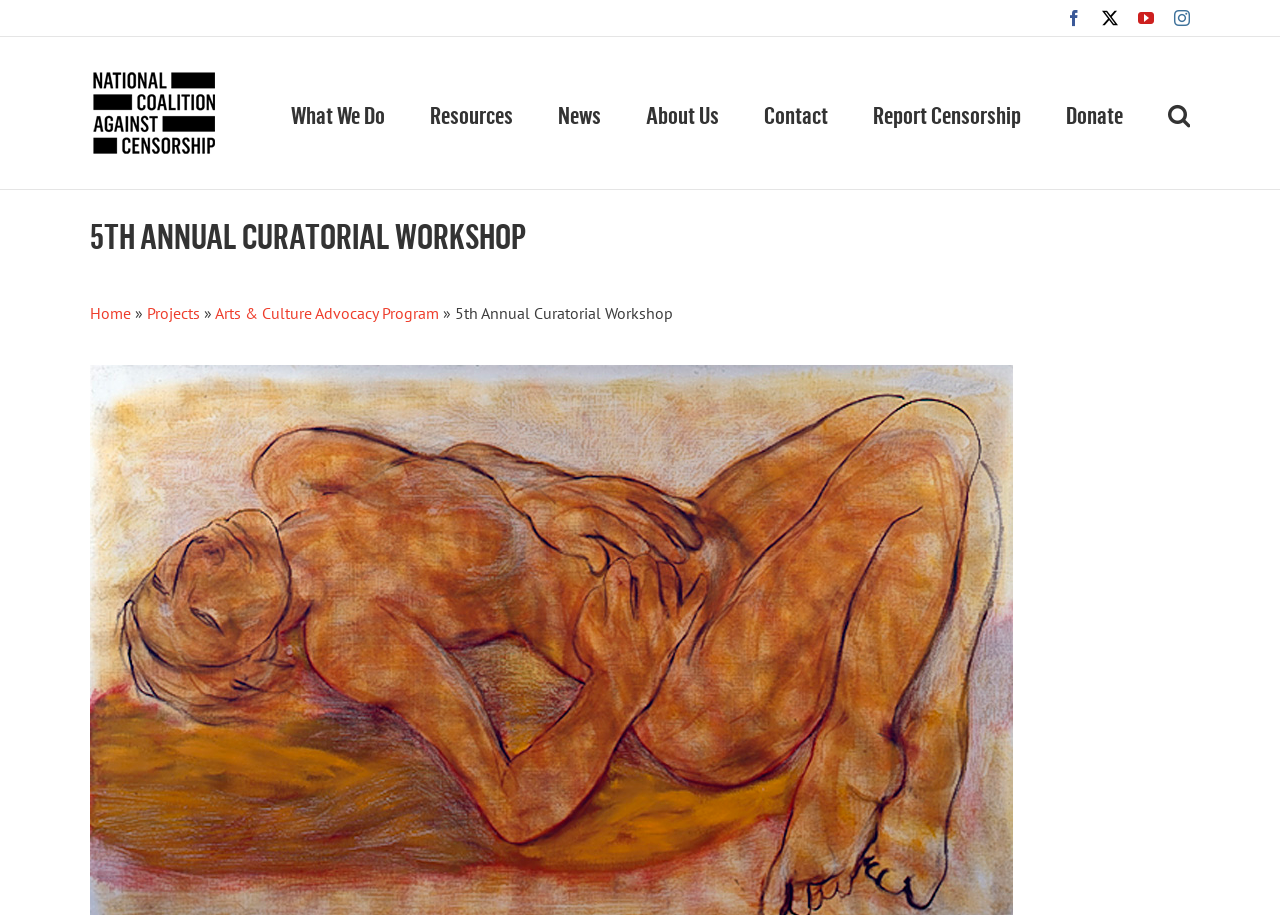How many navigation links are present in the main menu?
From the image, provide a succinct answer in one word or a short phrase.

6